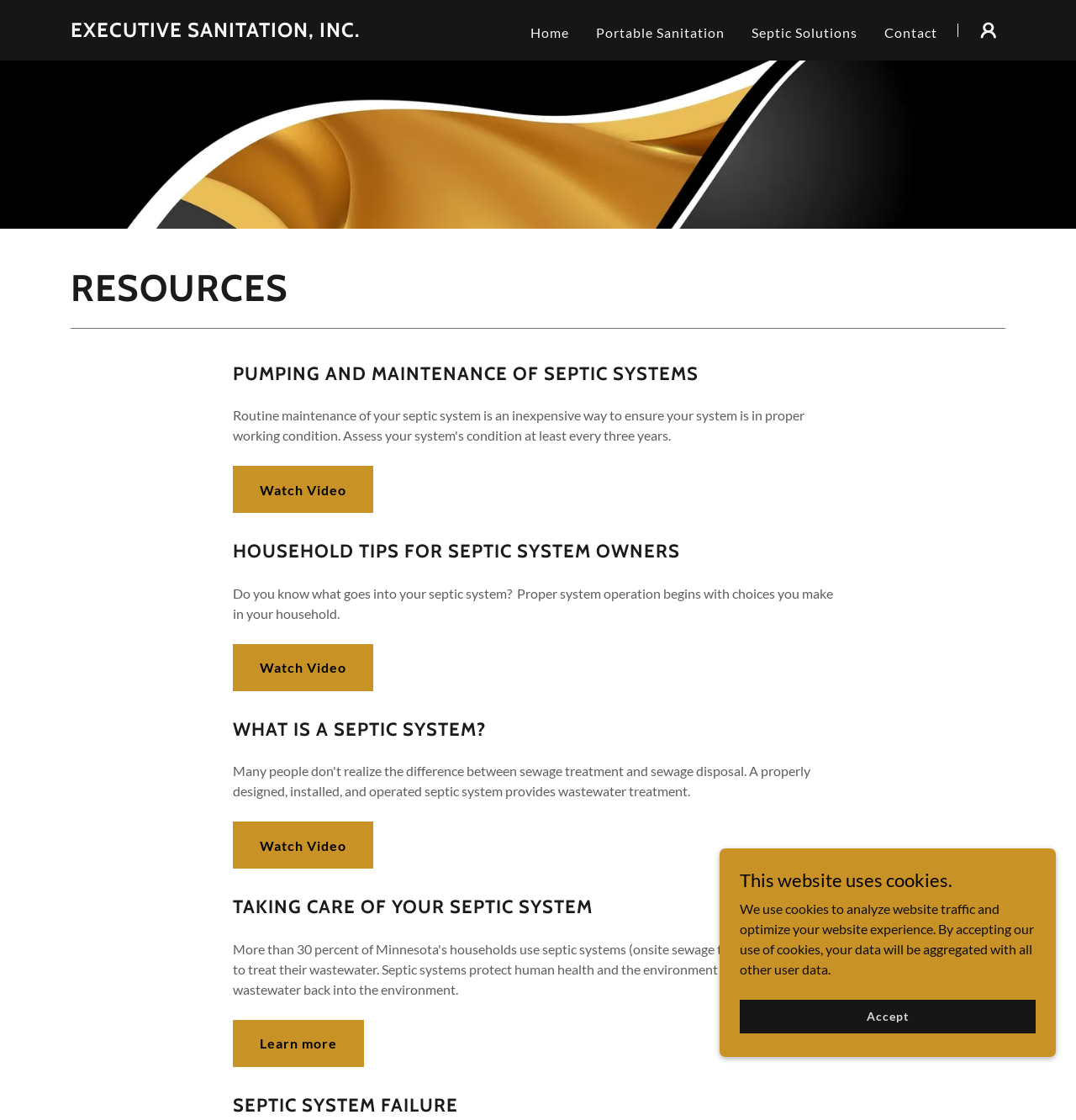How many 'Watch Video' links are on the webpage?
Based on the image, give a one-word or short phrase answer.

3